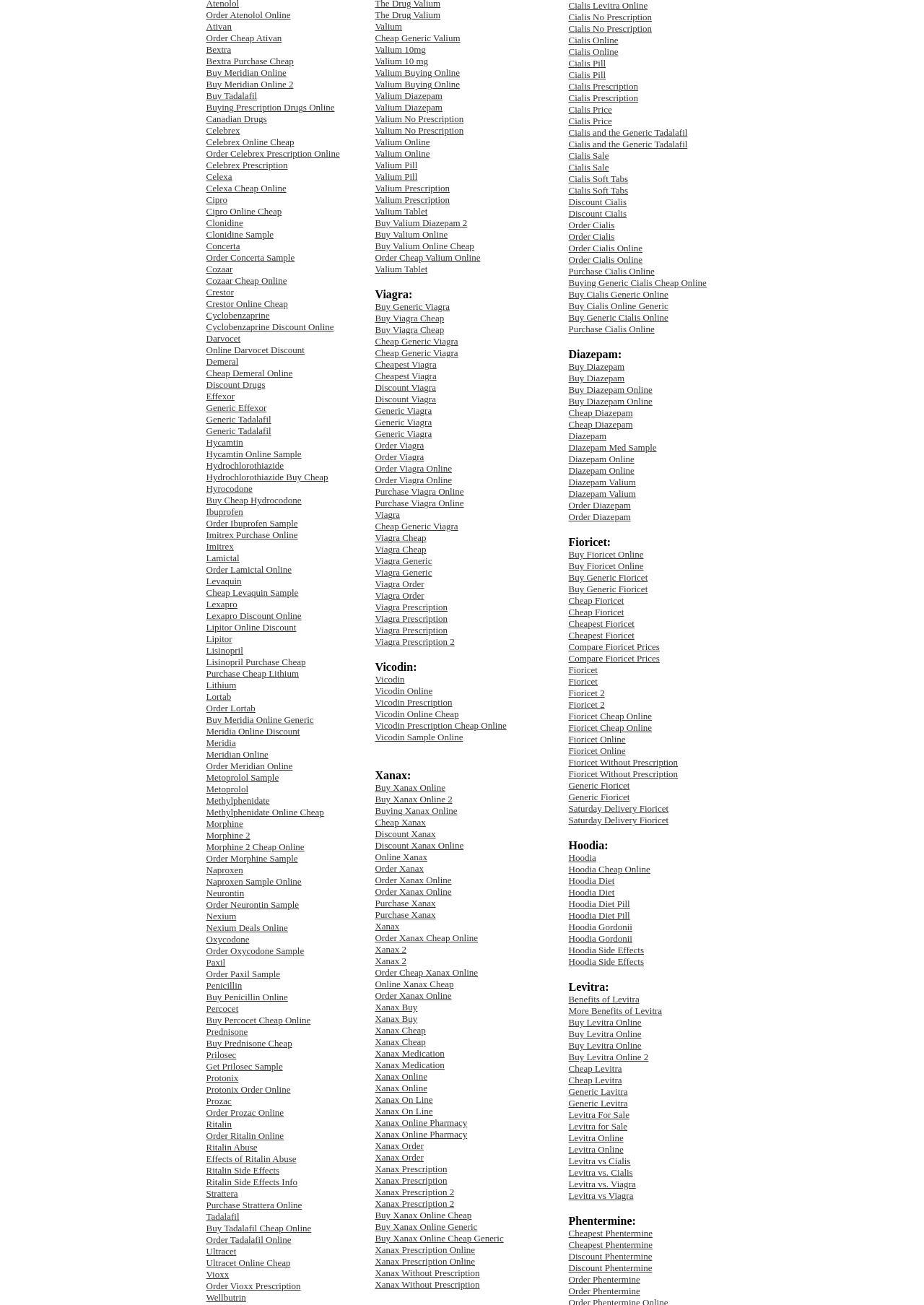Based on the description "Buy Levitra Online 2", find the bounding box of the specified UI element.

[0.615, 0.806, 0.702, 0.814]